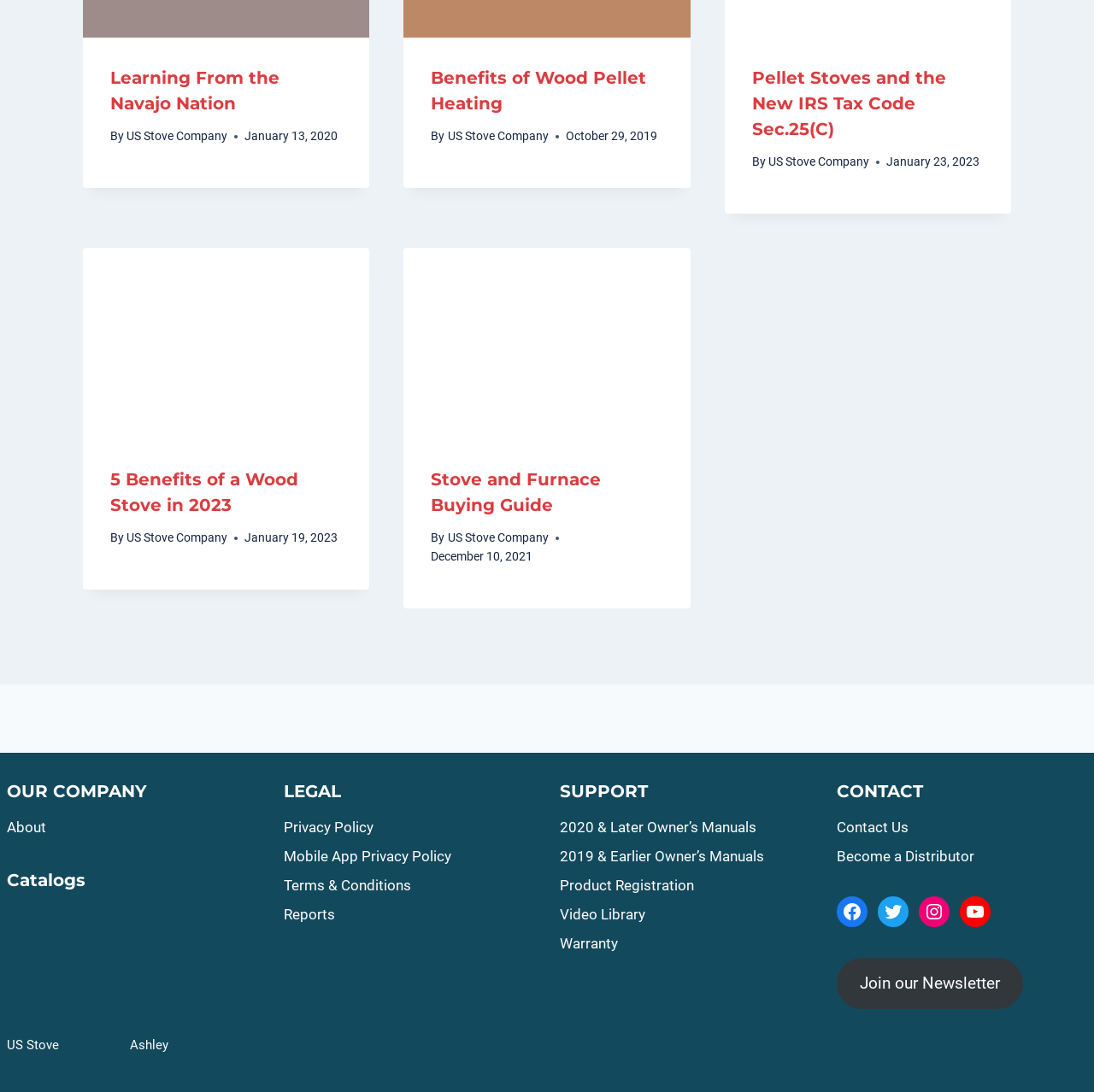Extract the bounding box coordinates of the UI element described: "Warranty". Provide the coordinates in the format [left, top, right, bottom] with values ranging from 0 to 1.

[0.512, 0.851, 0.741, 0.877]